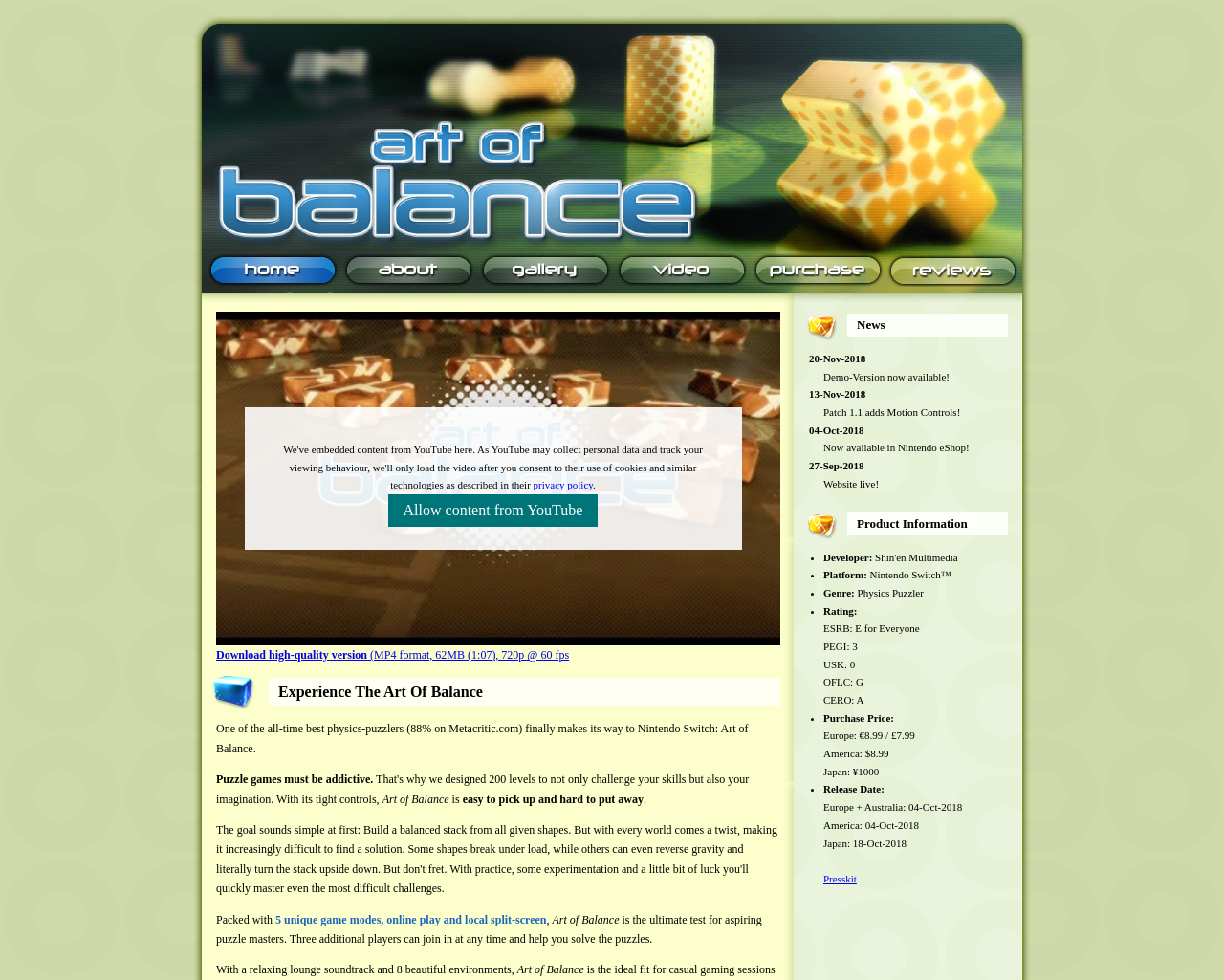How many game modes are available?
Based on the image, answer the question with as much detail as possible.

The number of game modes can be found in the text 'Packed with 5 unique game modes, online play and local split-screen'. This text is located in the middle of the webpage, describing the features of the game.